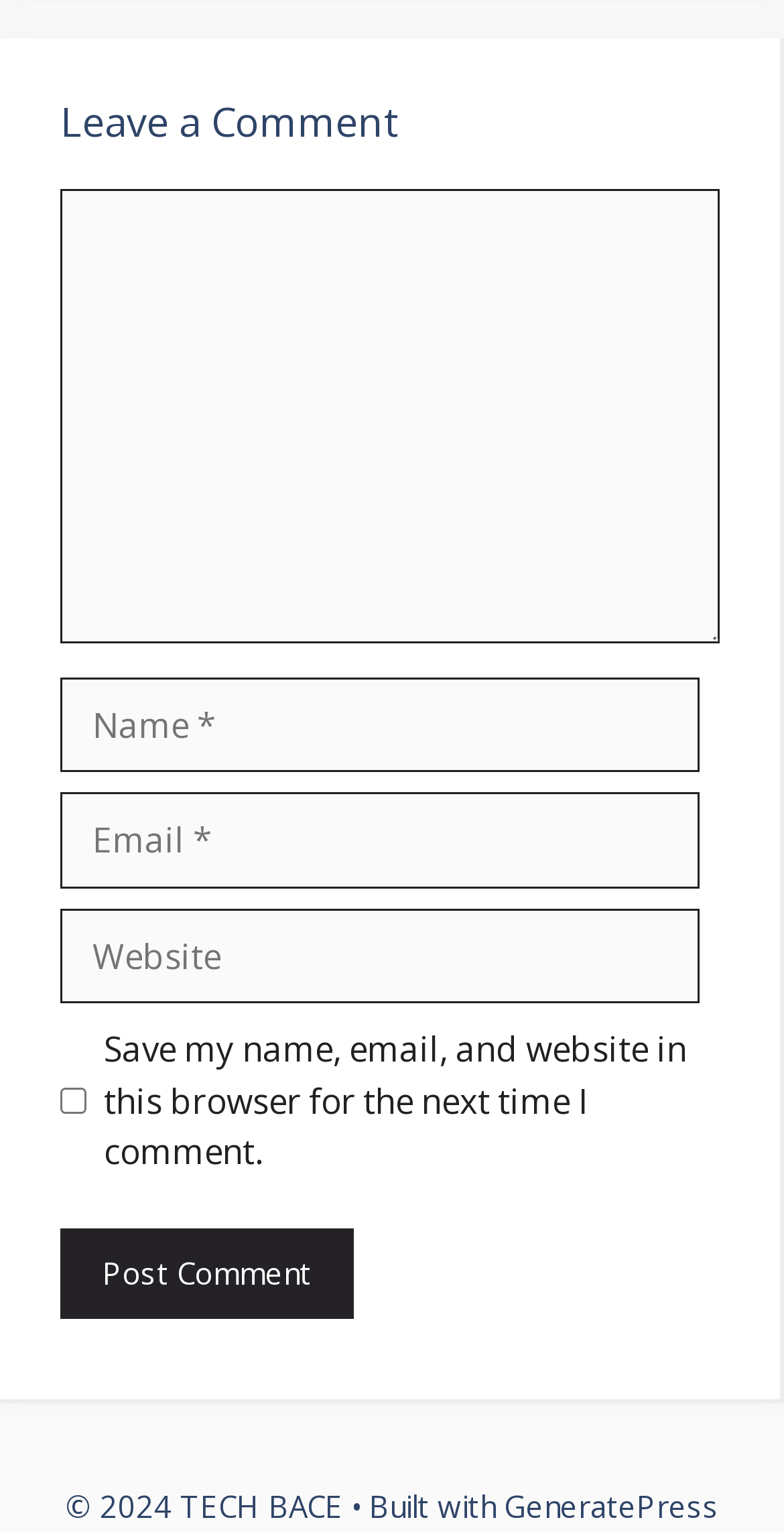Give a short answer to this question using one word or a phrase:
What is the default state of the 'Save my name, email, and website' checkbox?

Unchecked